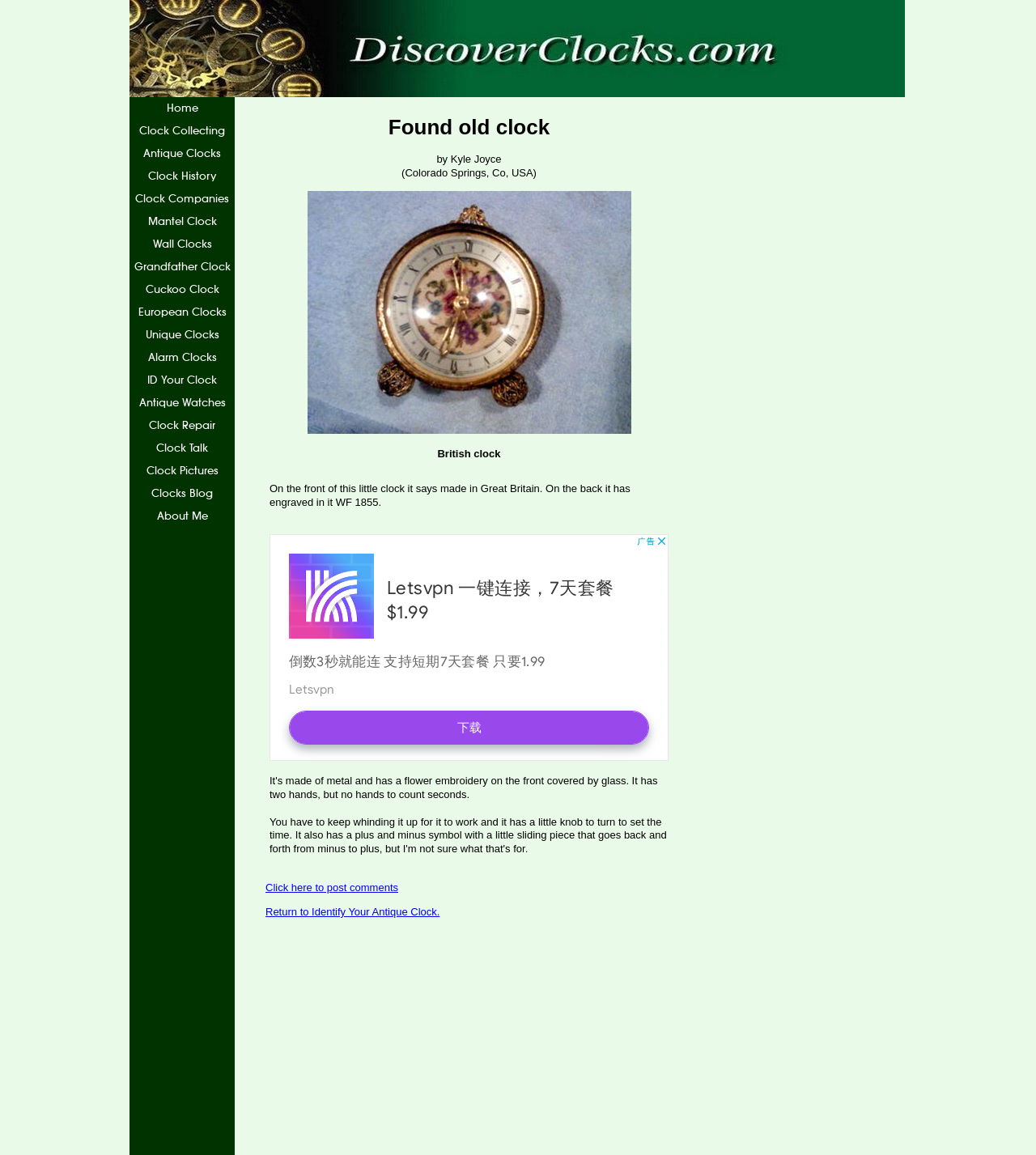What is engraved on the back of the clock?
Look at the image and respond with a single word or a short phrase.

WF 1855